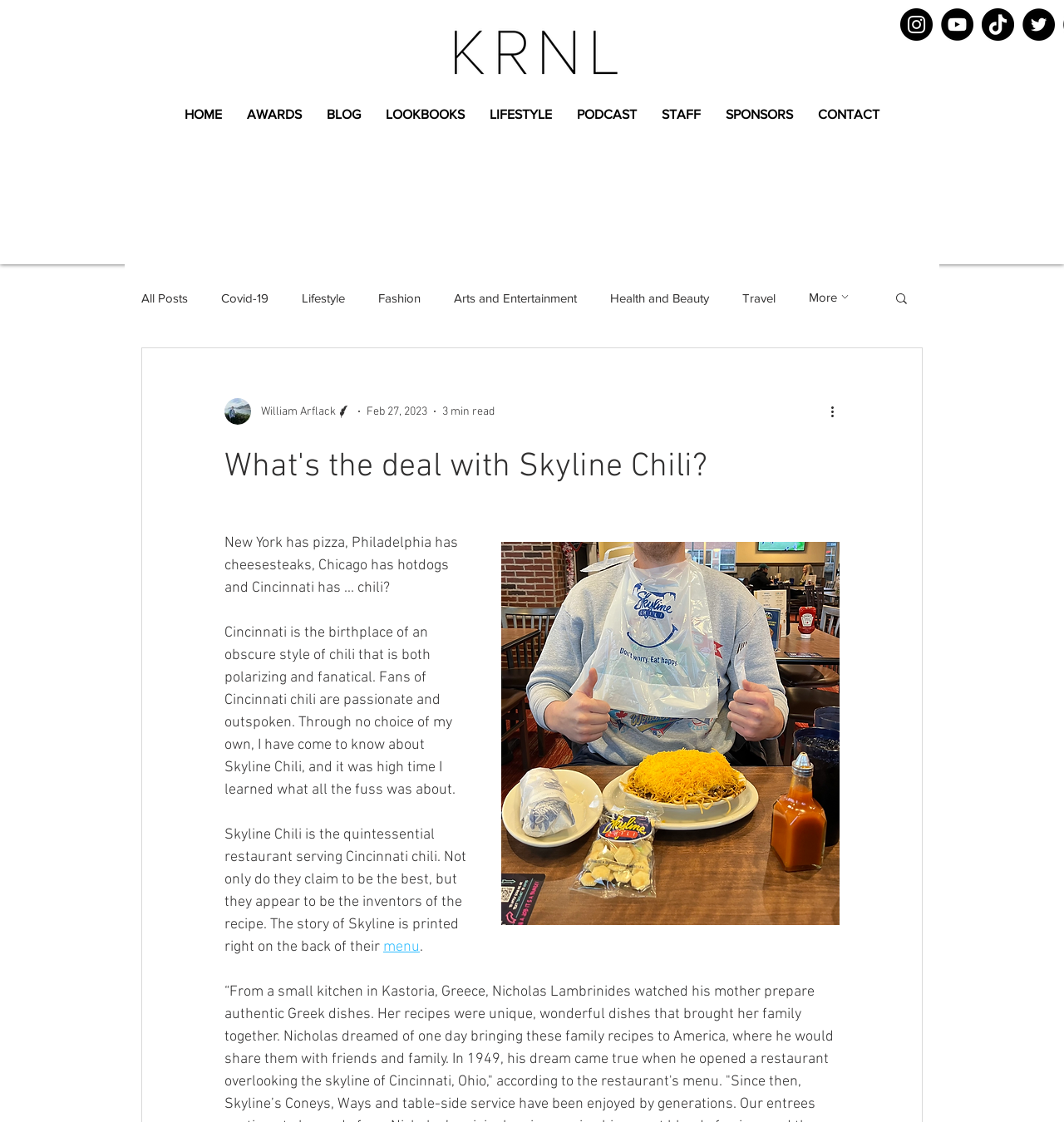Using the provided element description: "aria-label="More actions"", determine the bounding box coordinates of the corresponding UI element in the screenshot.

[0.778, 0.358, 0.797, 0.376]